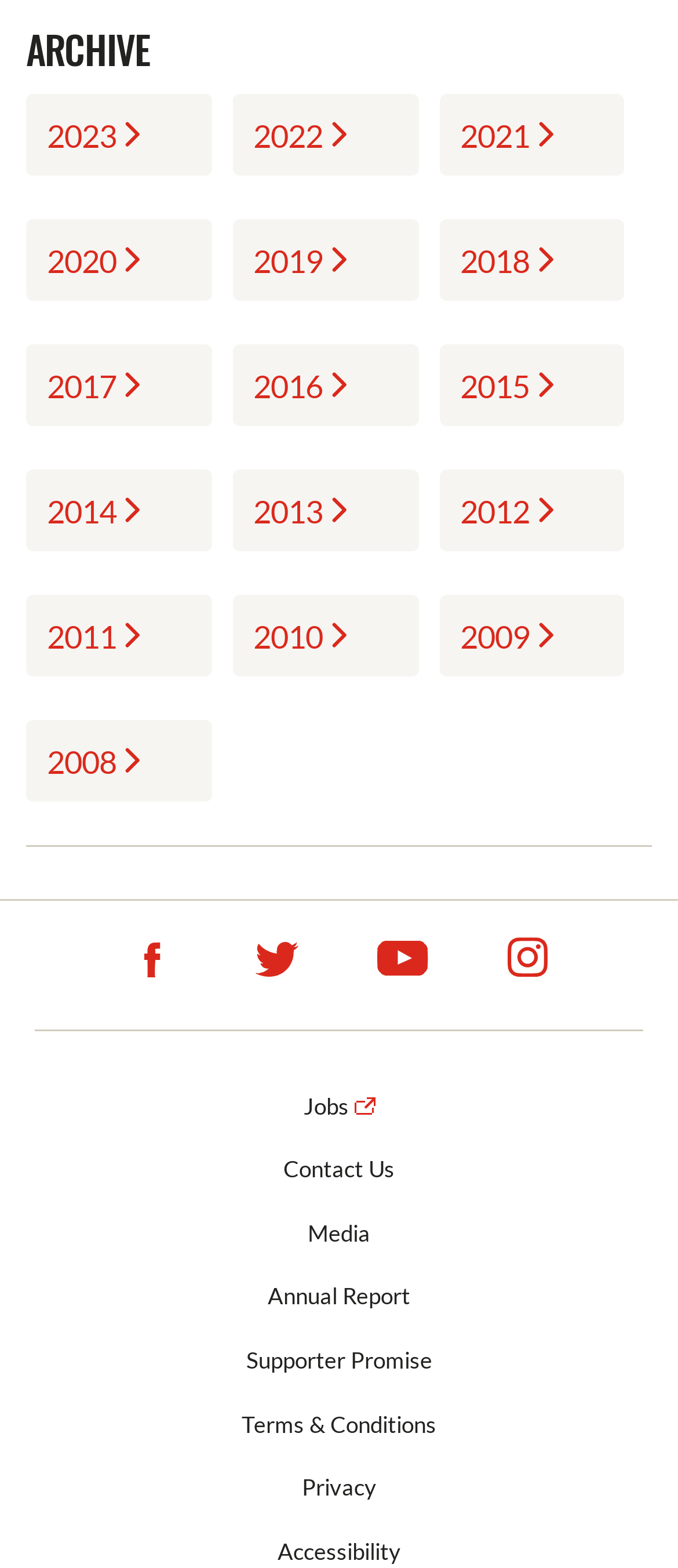Locate the bounding box coordinates of the element to click to perform the following action: 'View 2023 archive'. The coordinates should be given as four float values between 0 and 1, in the form of [left, top, right, bottom].

[0.038, 0.06, 0.312, 0.112]